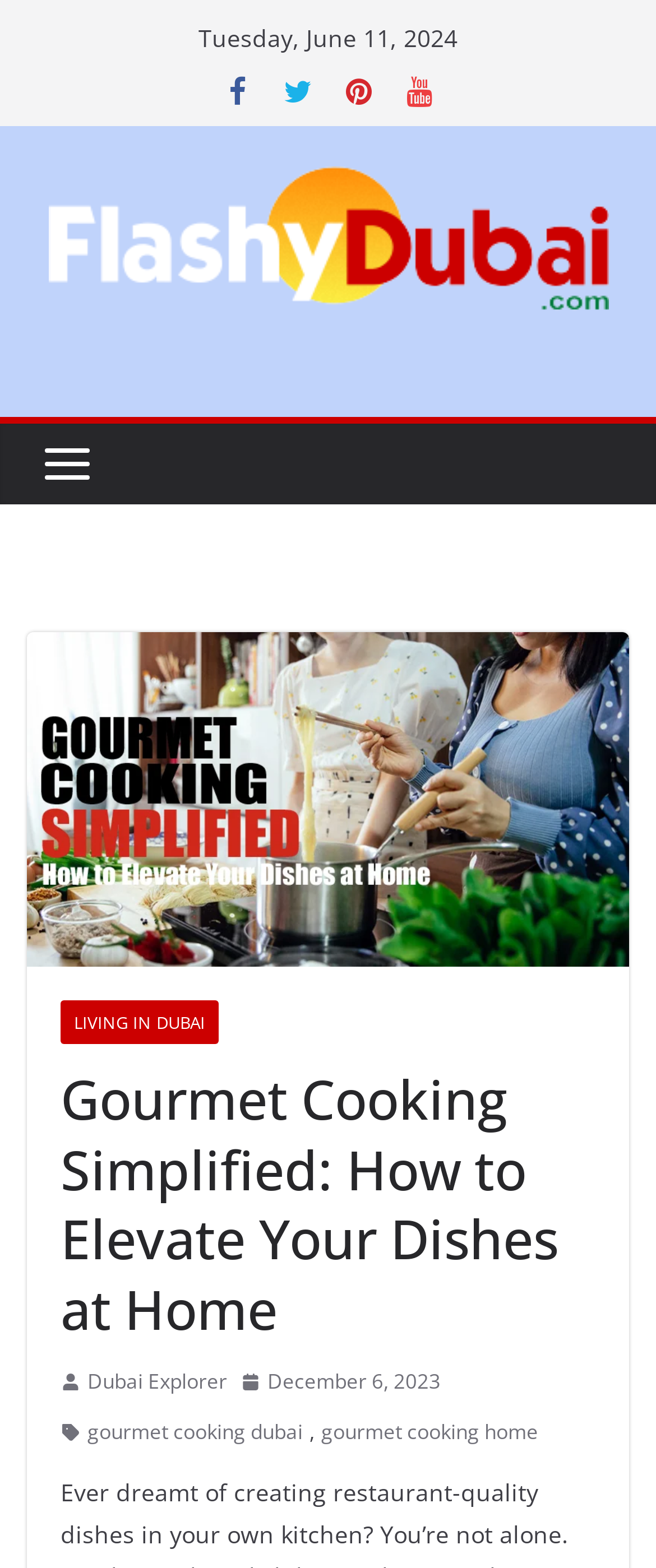Determine the main heading of the webpage and generate its text.

Gourmet Cooking Simplified: How to Elevate Your Dishes at Home